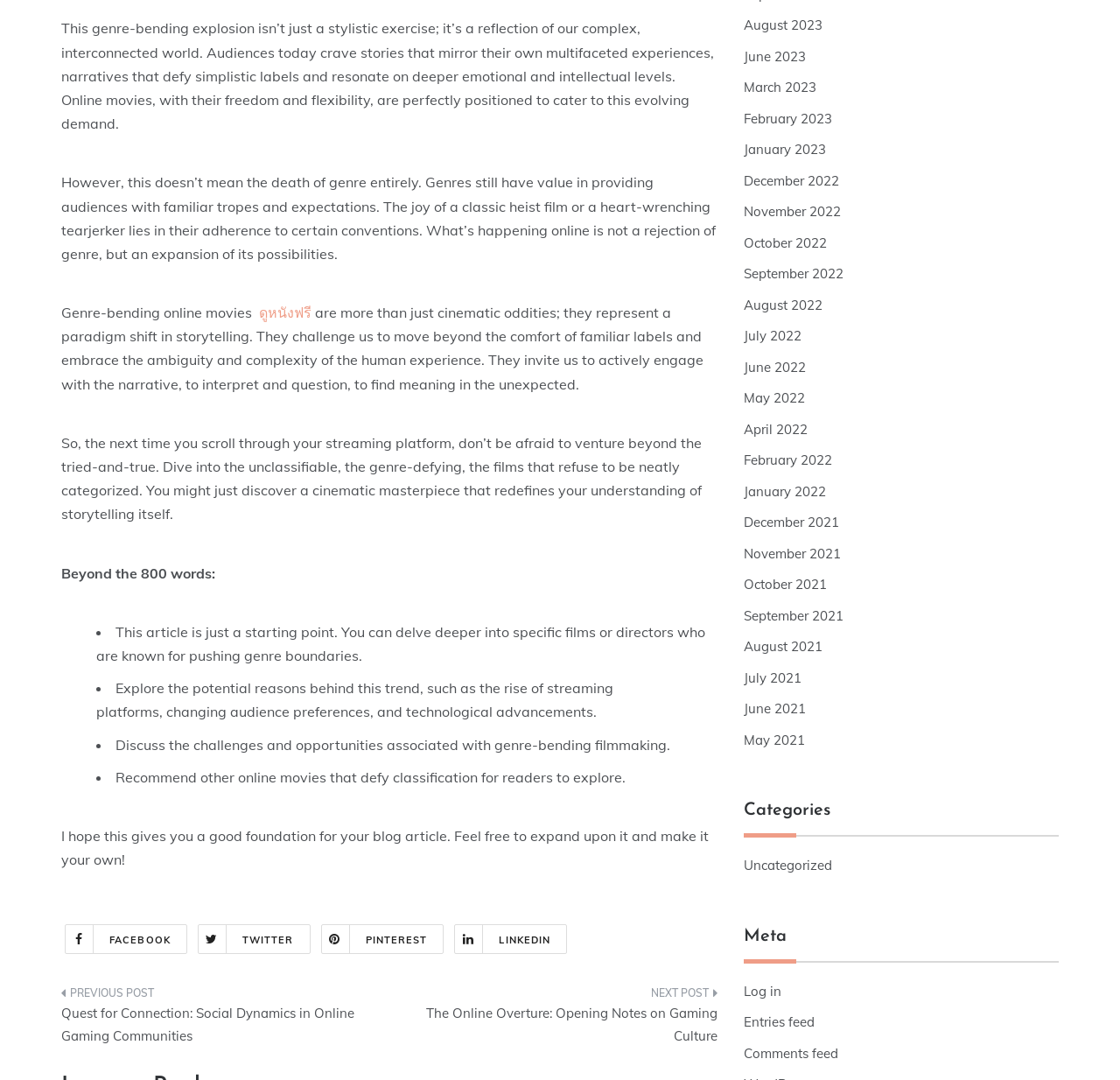Specify the bounding box coordinates for the region that must be clicked to perform the given instruction: "View the previous post about online gaming communities".

[0.055, 0.912, 0.336, 0.978]